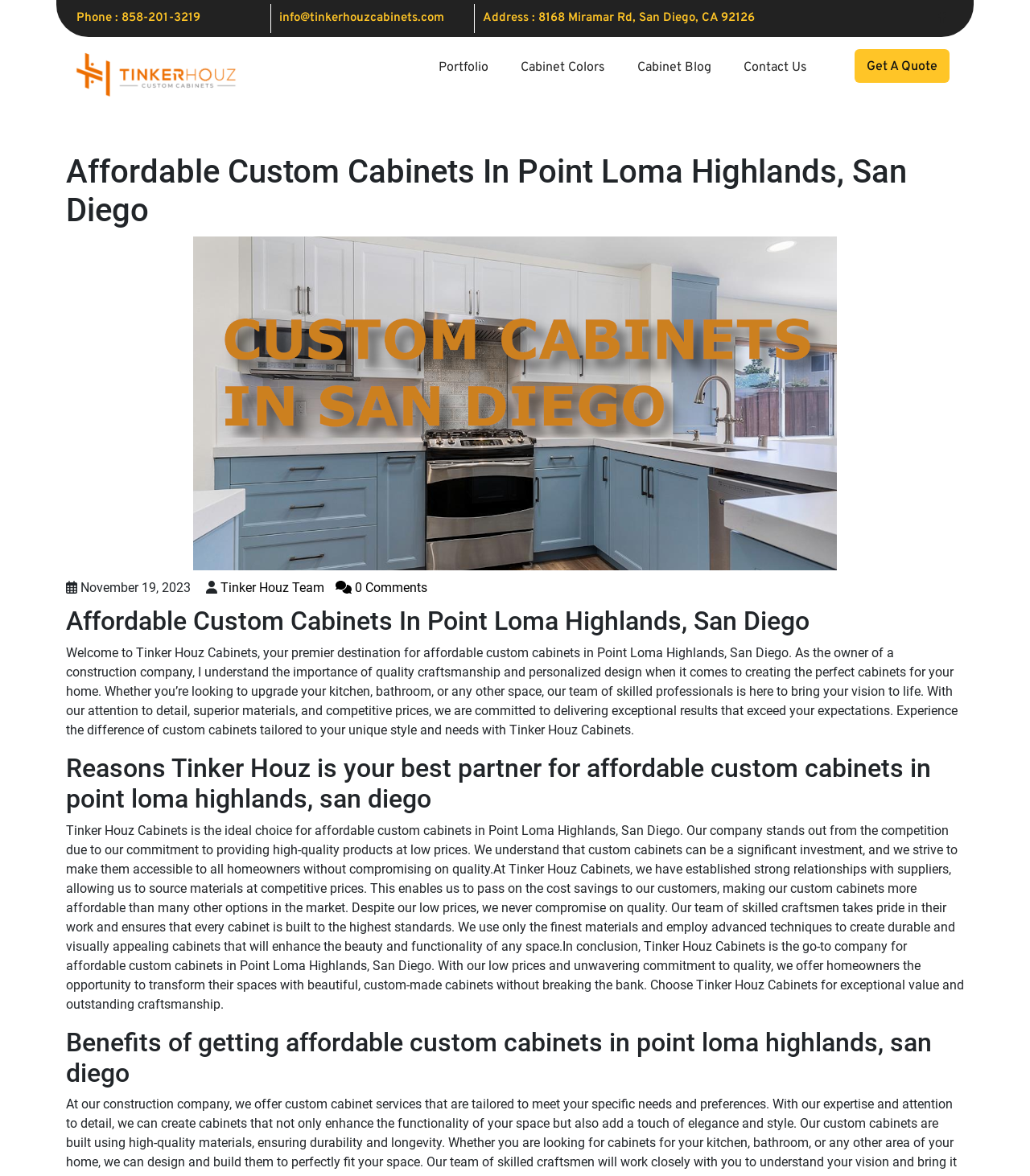Please identify the primary heading of the webpage and give its text content.

Affordable Custom Cabinets In Point Loma Highlands, San Diego